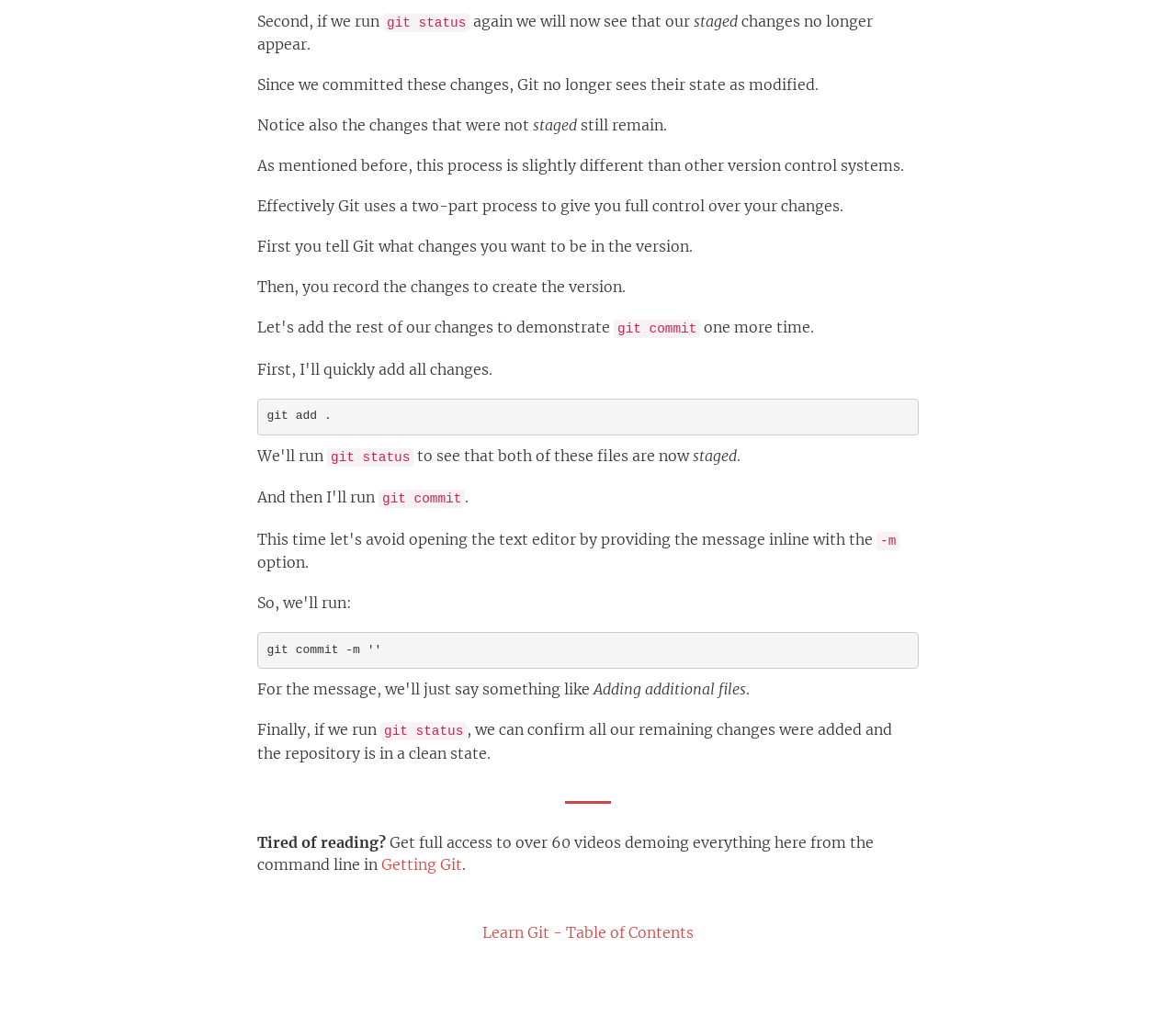What happens to changes after committing?
Answer the question with a detailed and thorough explanation.

According to the webpage, after committing changes, Git no longer sees their state as modified. This means that the changes are now part of the version and are no longer shown as modified when running 'git status'.